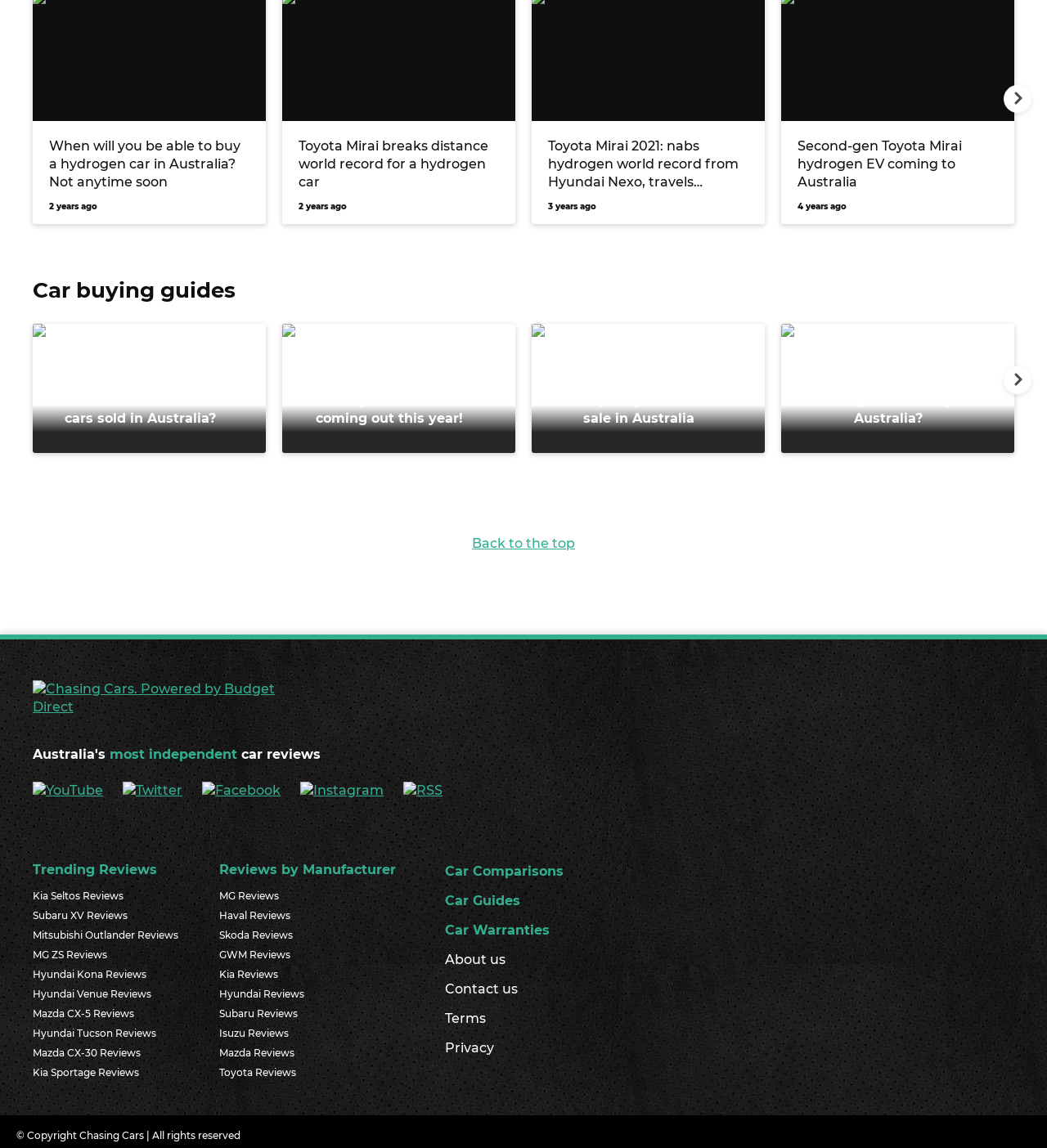For the given element description Staff Screener, determine the bounding box coordinates of the UI element. The coordinates should follow the format (top-left x, top-left y, bottom-right x, bottom-right y) and be within the range of 0 to 1.

None